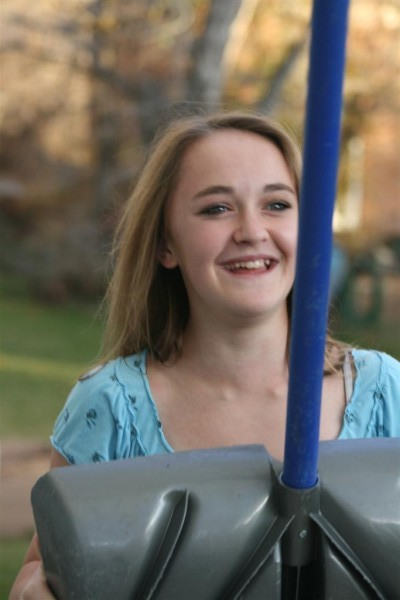Based on the visual content of the image, answer the question thoroughly: Is the setting of the image indoors or outdoors?

The presence of soft, blurred leaves in the background of the image indicates that the setting is outdoors, possibly on a pleasant day.